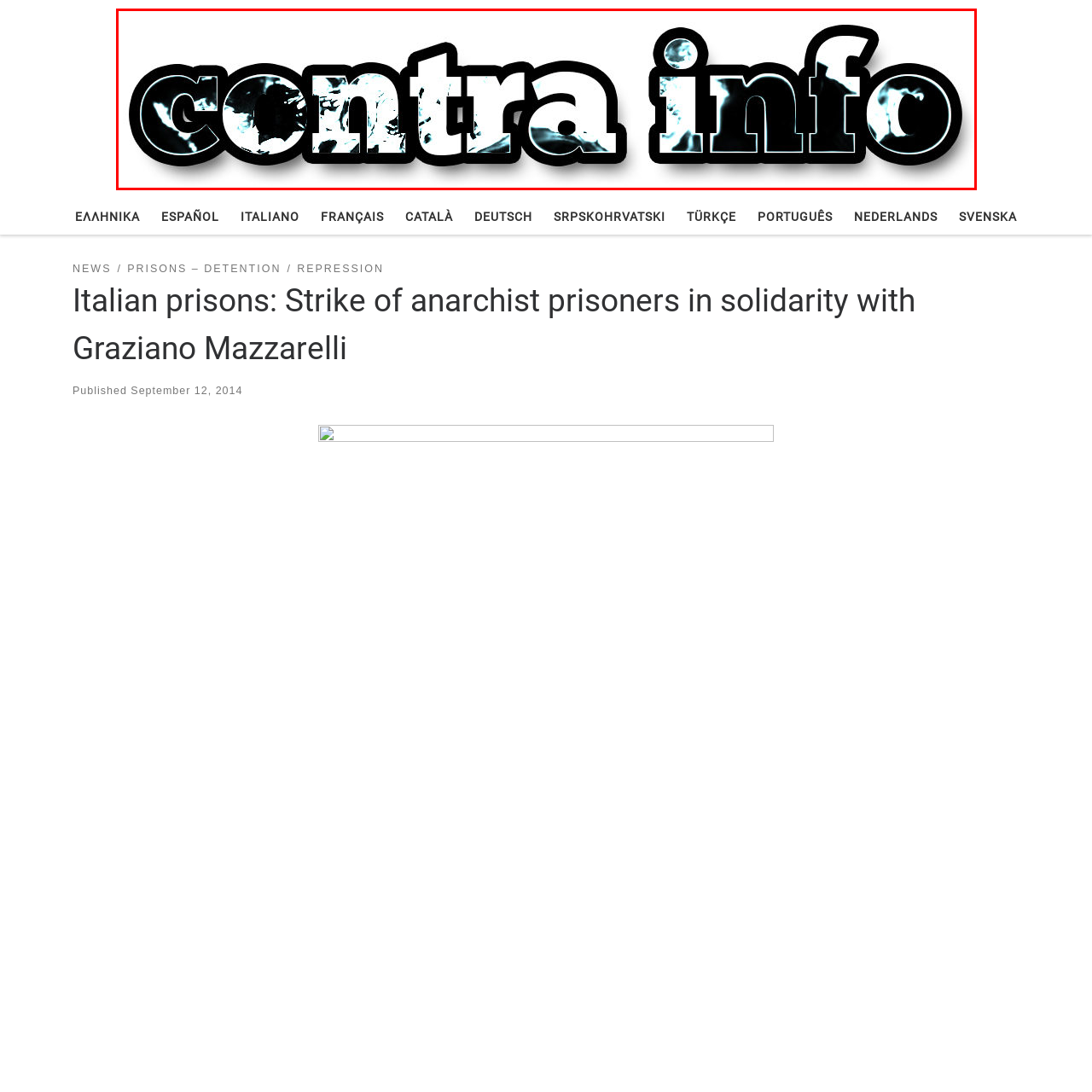Generate a detailed caption for the content inside the red bounding box.

The image features the stylized title "contra.info," presented in a bold, graphic font. The letters are predominantly black with a striking white and light blue pattern incorporated into the design. This visual motif conveys a sense of dynamism and modernity, reflecting the themes of activism and alternative information associated with the platform. Positioned centrally within the image, the text draws attention and serves as a visual anchor, inviting viewers to engage with the content related to current social and political issues. This imagery is particularly relevant to the context of anarchist perspectives and solidarity movements, as indicated by the accompanying article discussing the strike of anarchist prisoners in Italy.